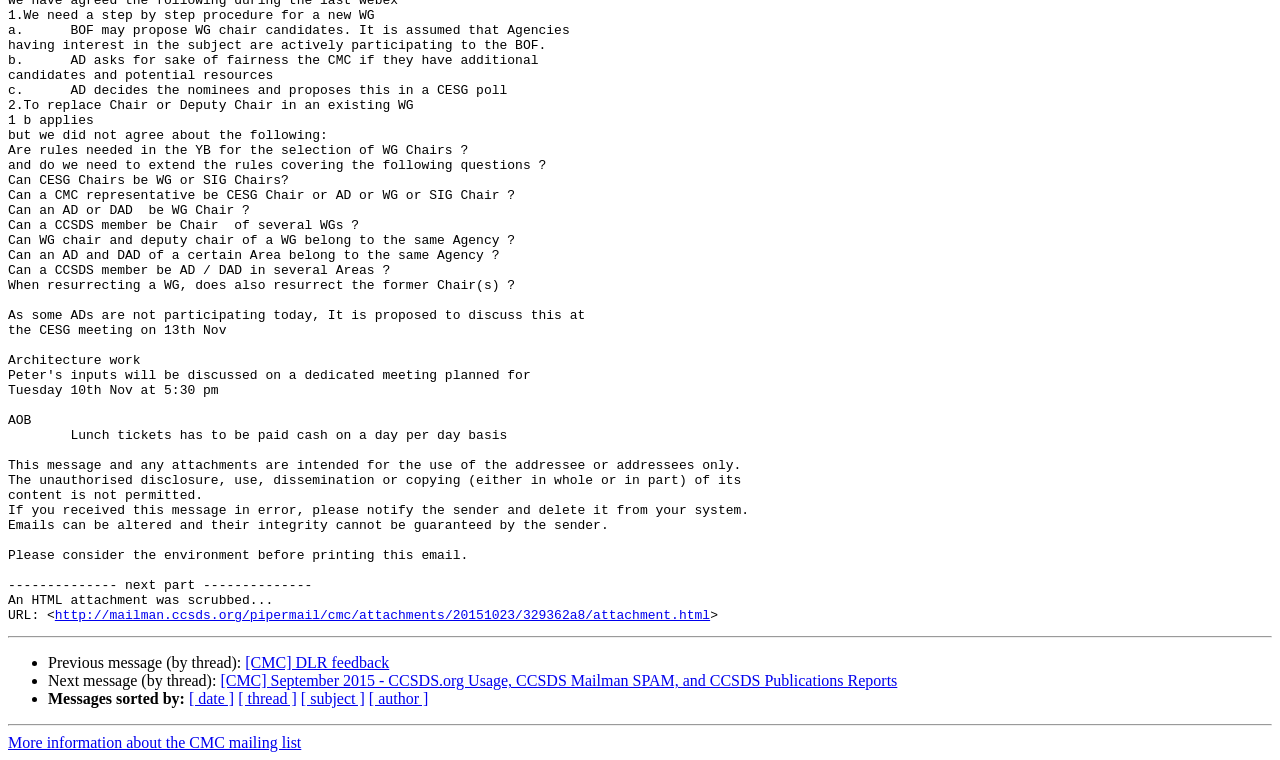What is the purpose of the CMC mailing list?
Answer the question with as much detail as you can, using the image as a reference.

I found the answer by looking at the link at the bottom of the page with the text 'More information about the CMC mailing list'. This link suggests that the purpose of the CMC mailing list is to provide more information about the list itself.